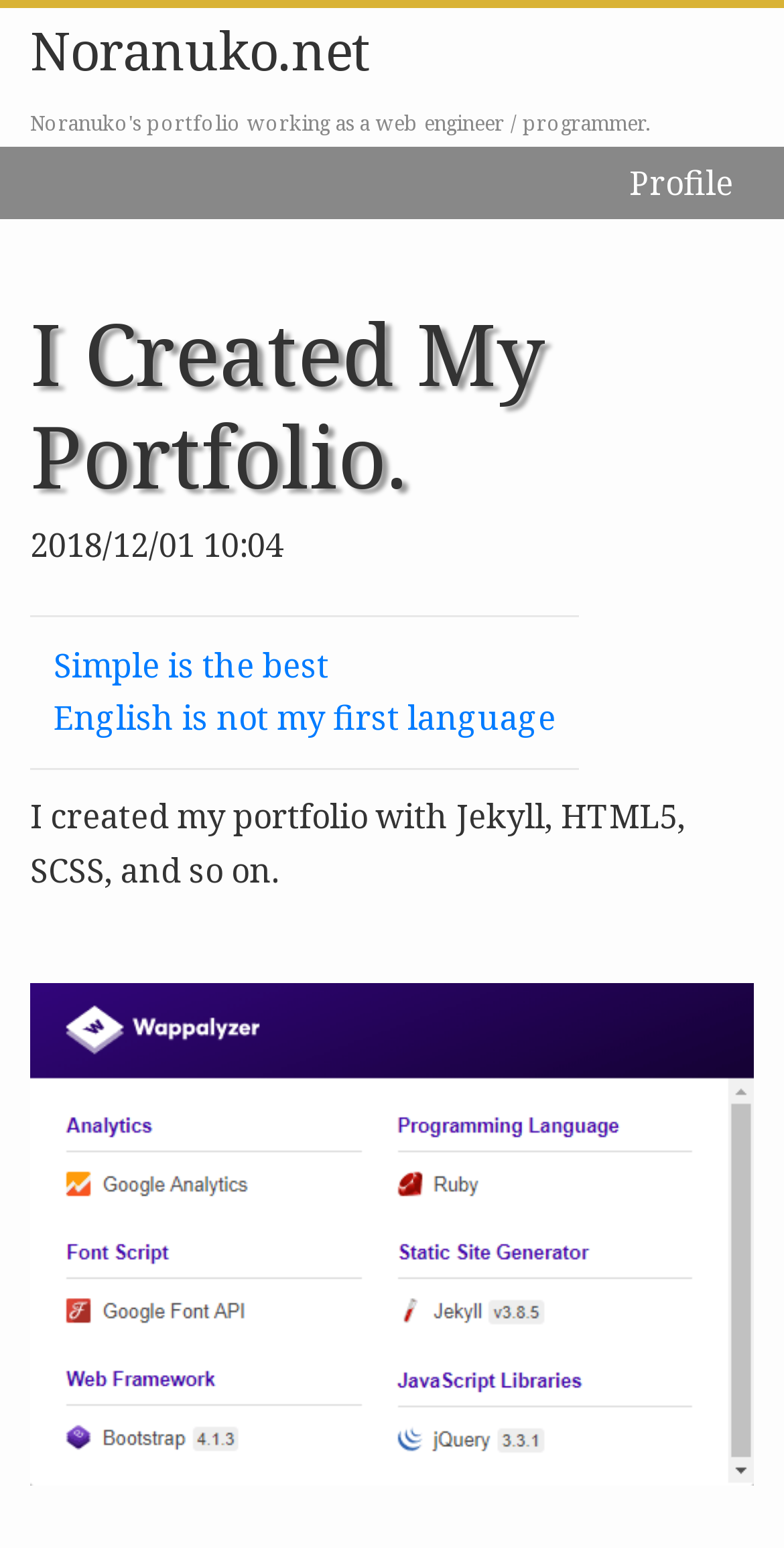Use a single word or phrase to answer the question:
What technologies are used in the portfolio?

Jekyll, HTML5, SCSS